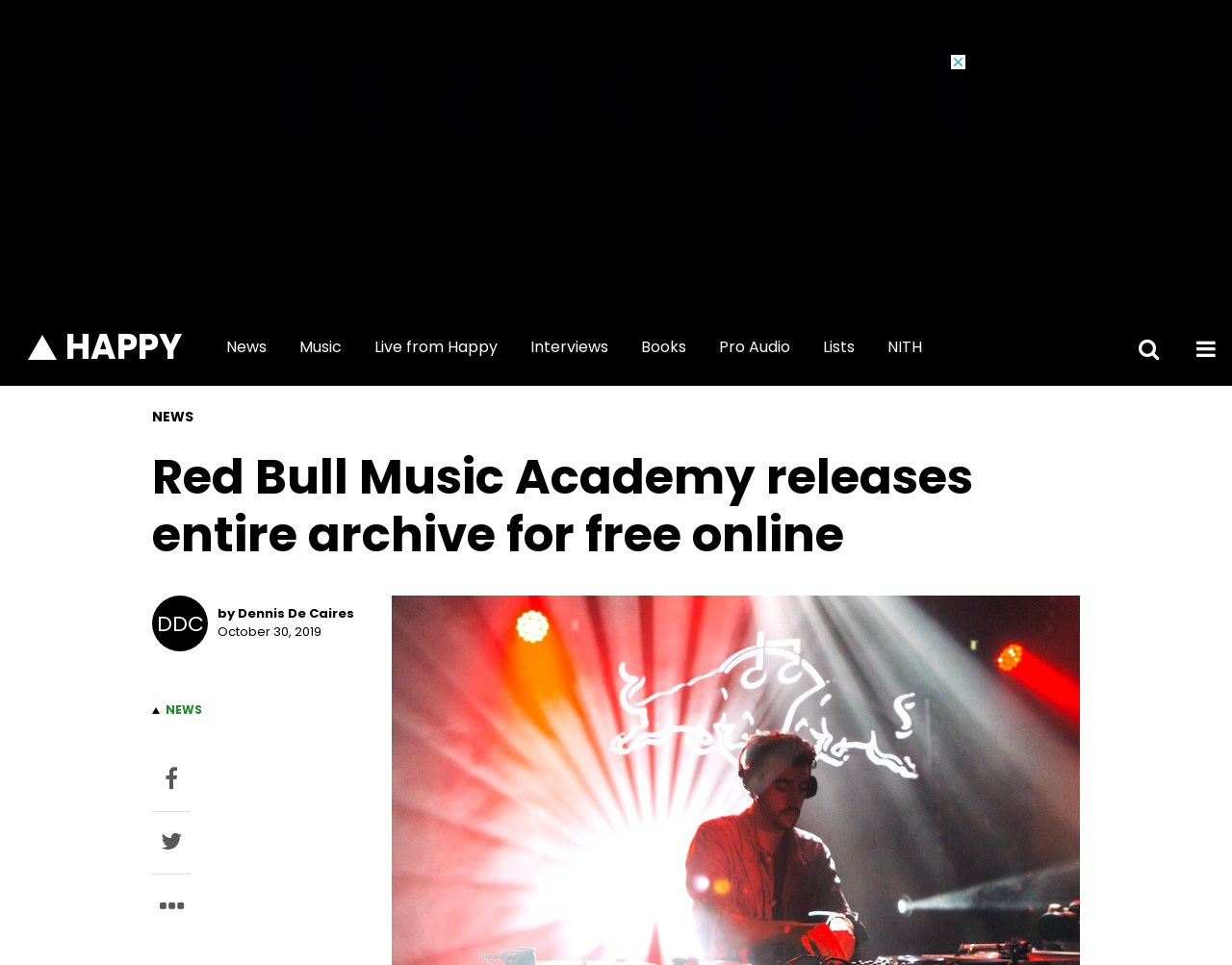Provide the bounding box coordinates in the format (top-left x, top-left y, bottom-right x, bottom-right y). All values are floating point numbers between 0 and 1. Determine the bounding box coordinate of the UI element described as: Books

[0.507, 0.32, 0.57, 0.4]